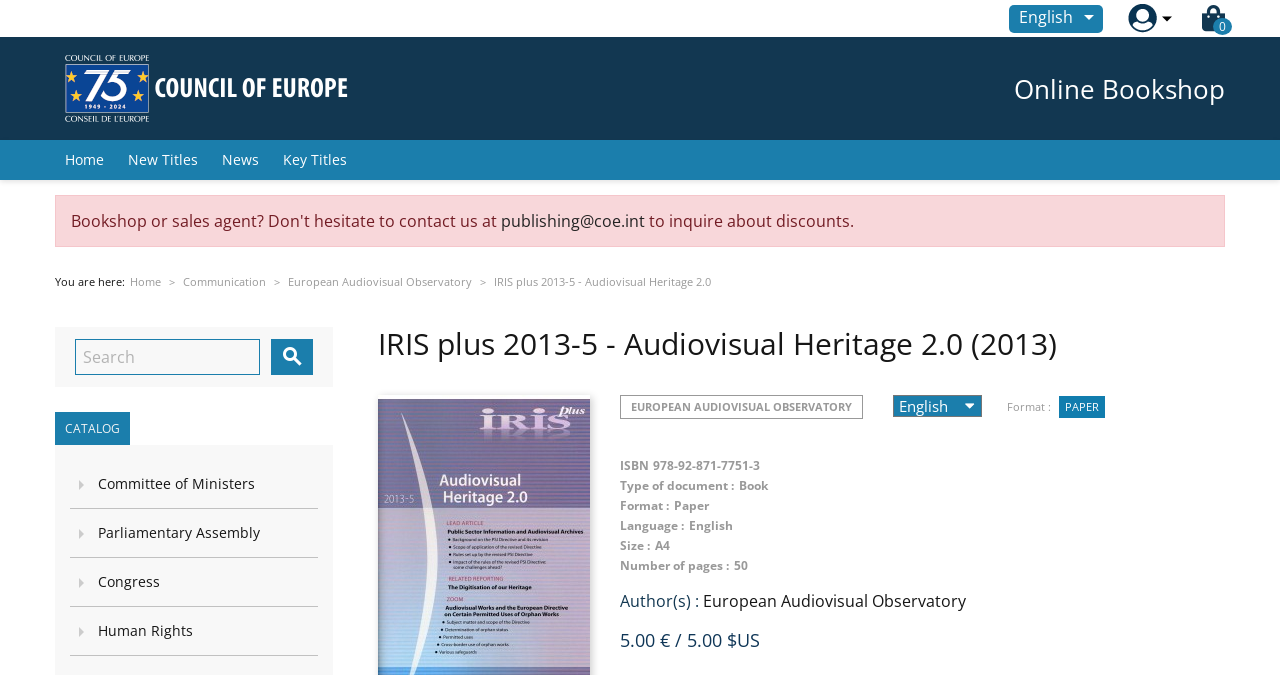Using the image as a reference, answer the following question in as much detail as possible:
How many pages does this book have?

I found the number of pages of the book by looking at the details section of the webpage, where it is specified as '50' under the 'Number of pages' category.